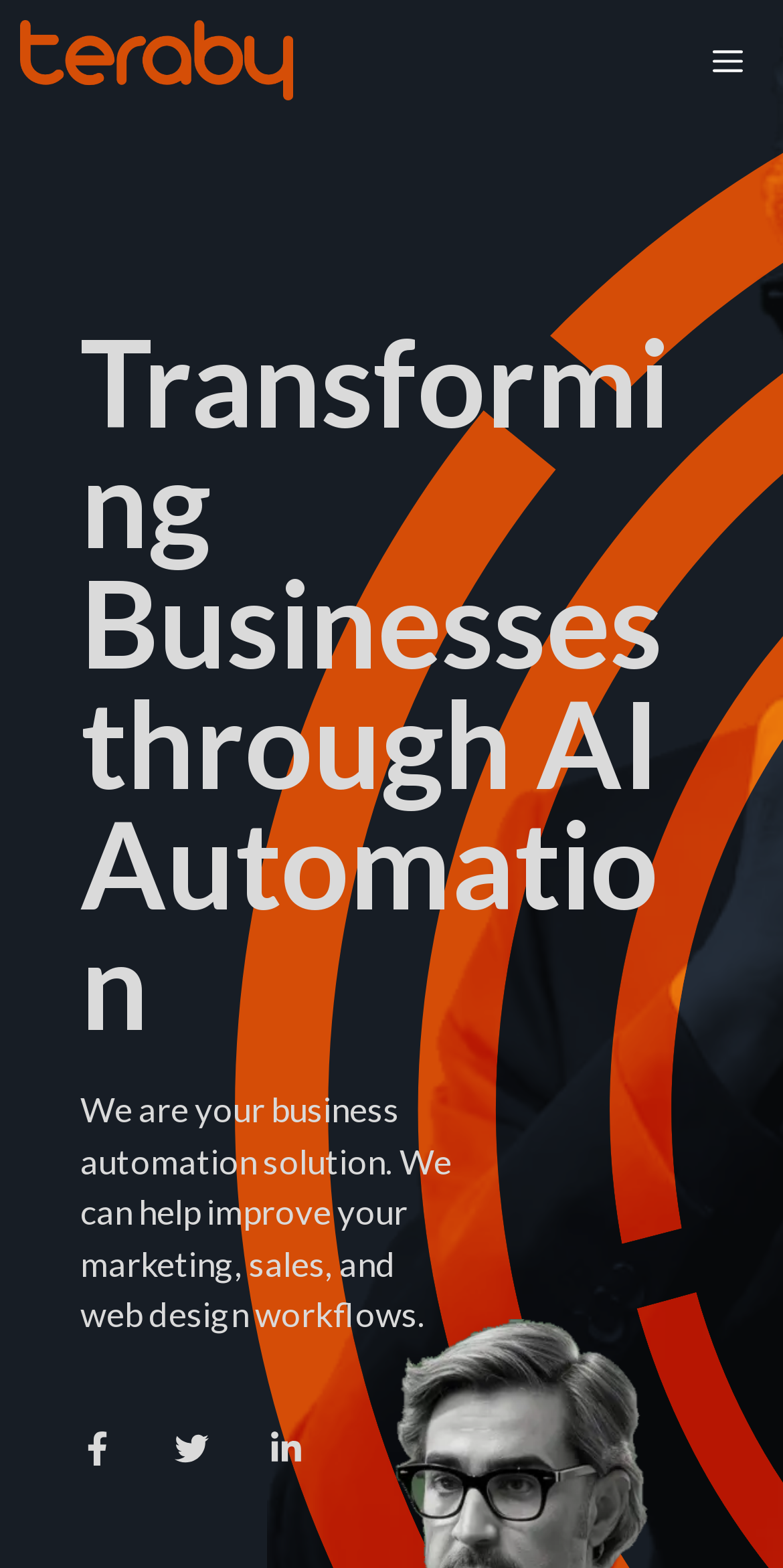Please find and generate the text of the main heading on the webpage.

Transforming Businesses through AI Automation